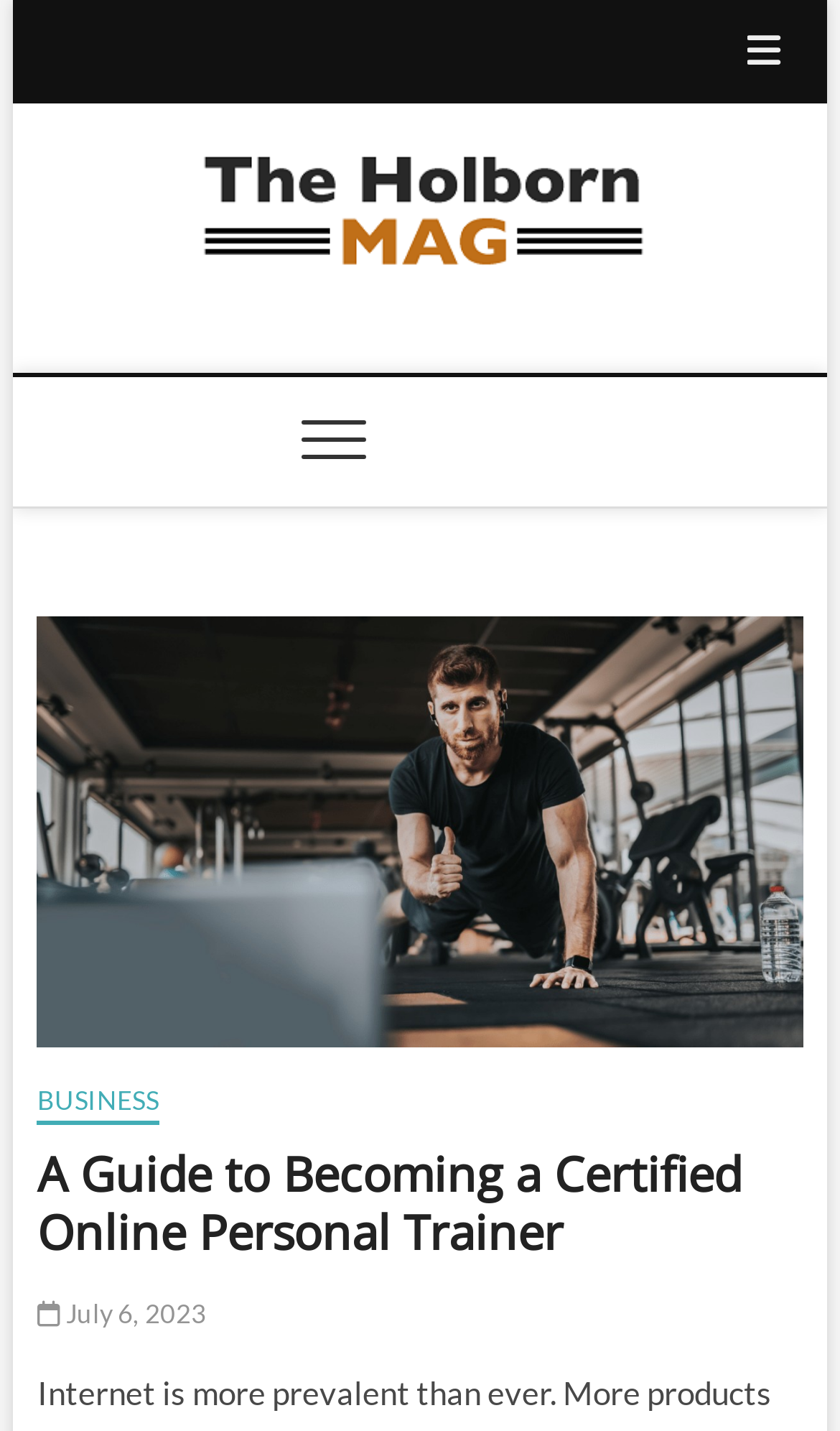Locate the bounding box of the UI element described in the following text: "parent_node: Home".

[0.889, 0.0, 0.93, 0.072]